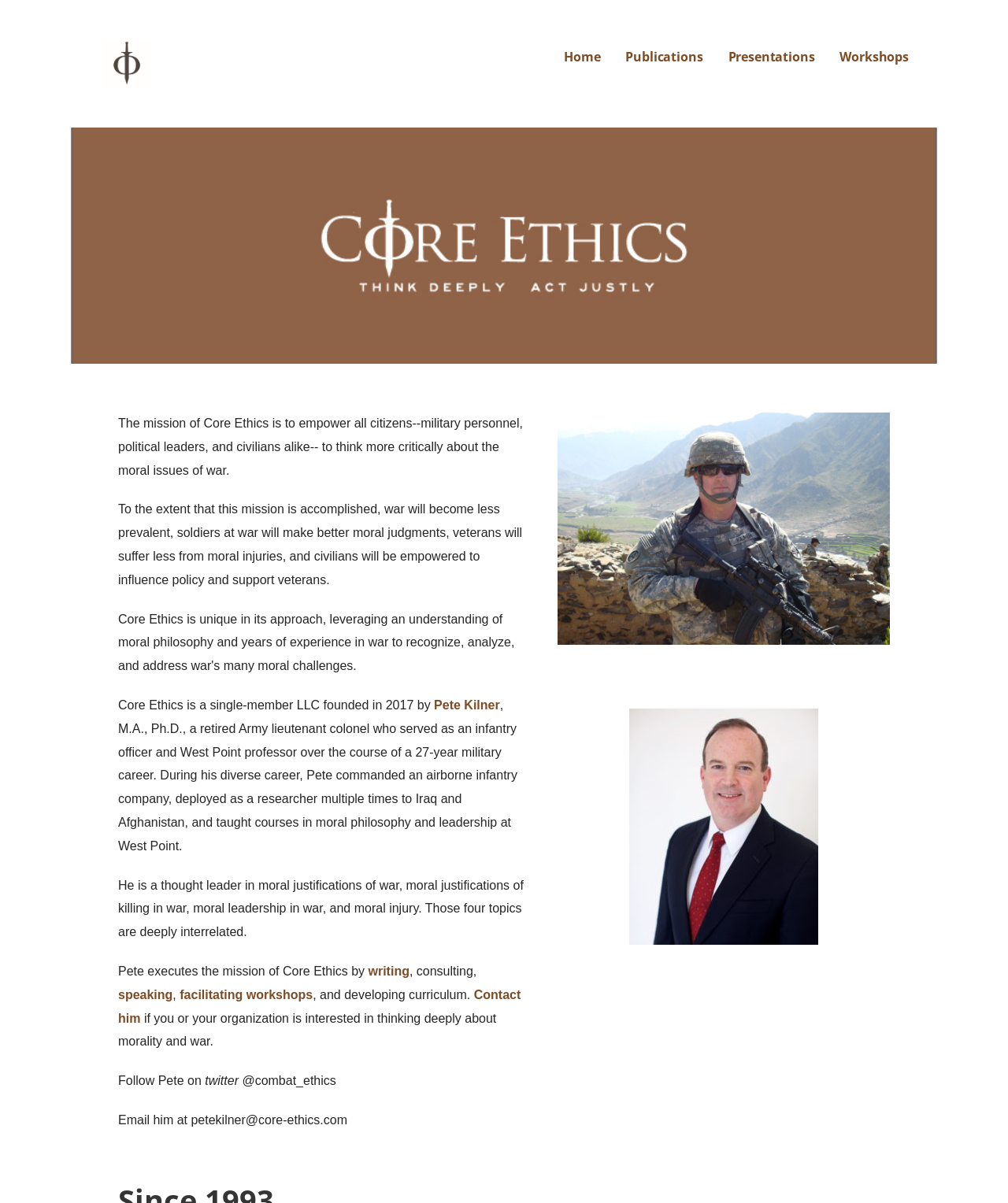Please locate the bounding box coordinates of the element that needs to be clicked to achieve the following instruction: "Click on the 'Contact him' link". The coordinates should be four float numbers between 0 and 1, i.e., [left, top, right, bottom].

[0.117, 0.821, 0.517, 0.852]